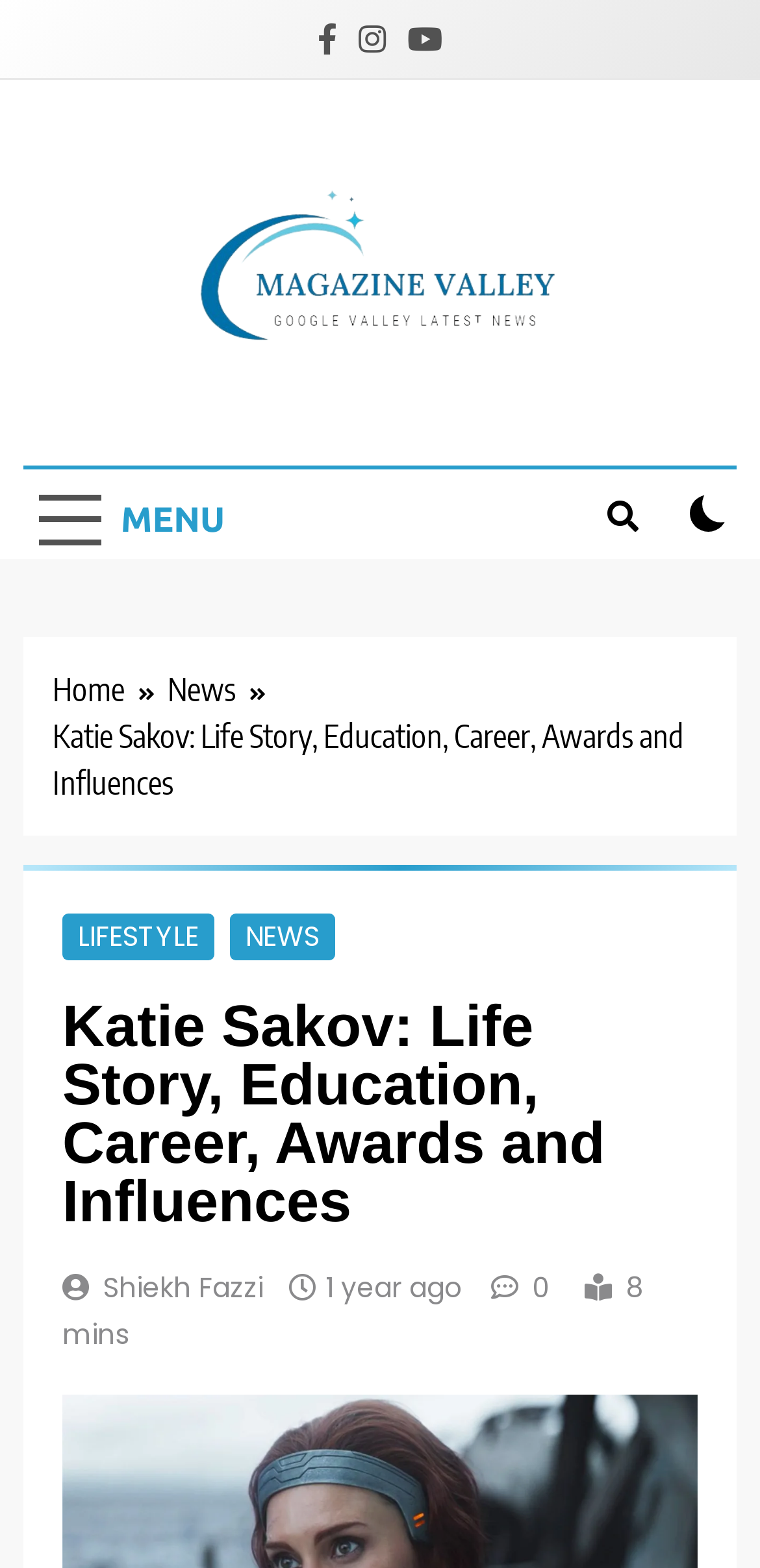Please indicate the bounding box coordinates for the clickable area to complete the following task: "View Site Map". The coordinates should be specified as four float numbers between 0 and 1, i.e., [left, top, right, bottom].

None